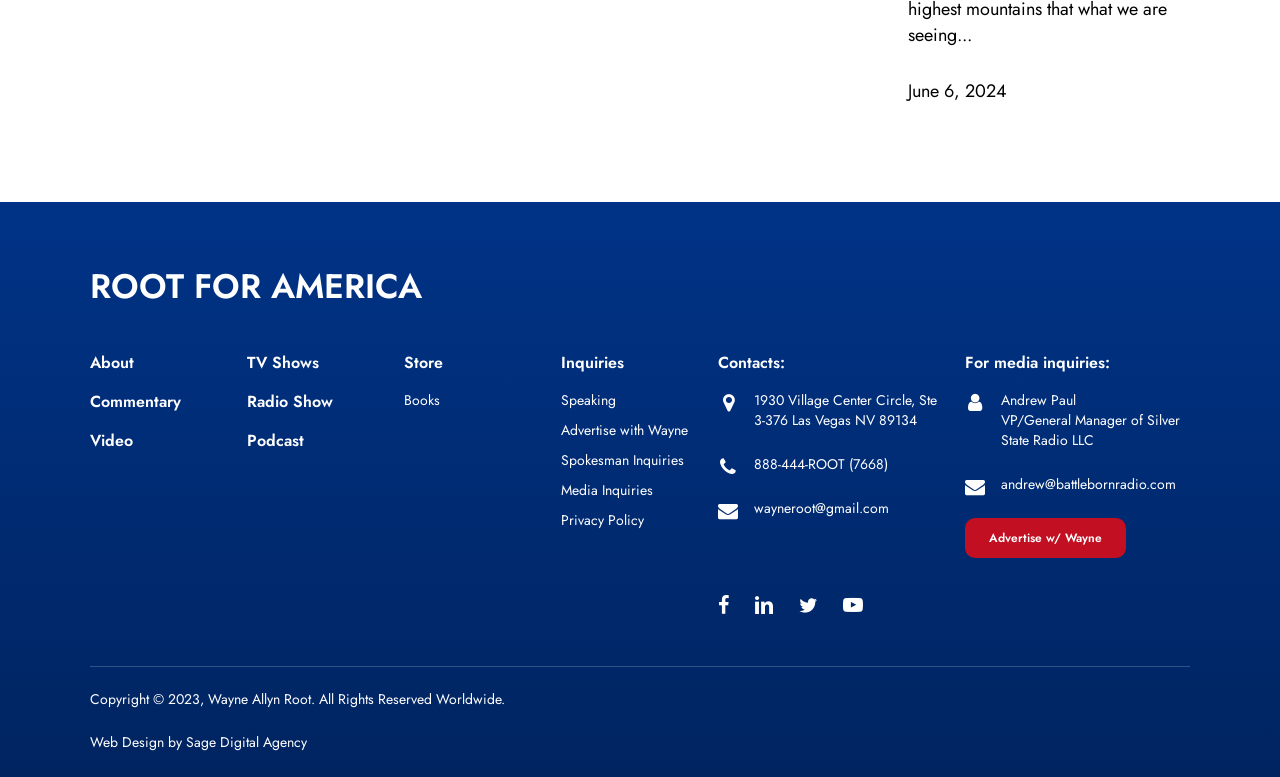Please provide a detailed answer to the question below by examining the image:
What is the address of Wayne Allyn Root?

The address is displayed on the webpage as two separate StaticText elements with IDs 754 and 756, located at coordinates [0.589, 0.502, 0.732, 0.528] and [0.589, 0.528, 0.717, 0.554] respectively.